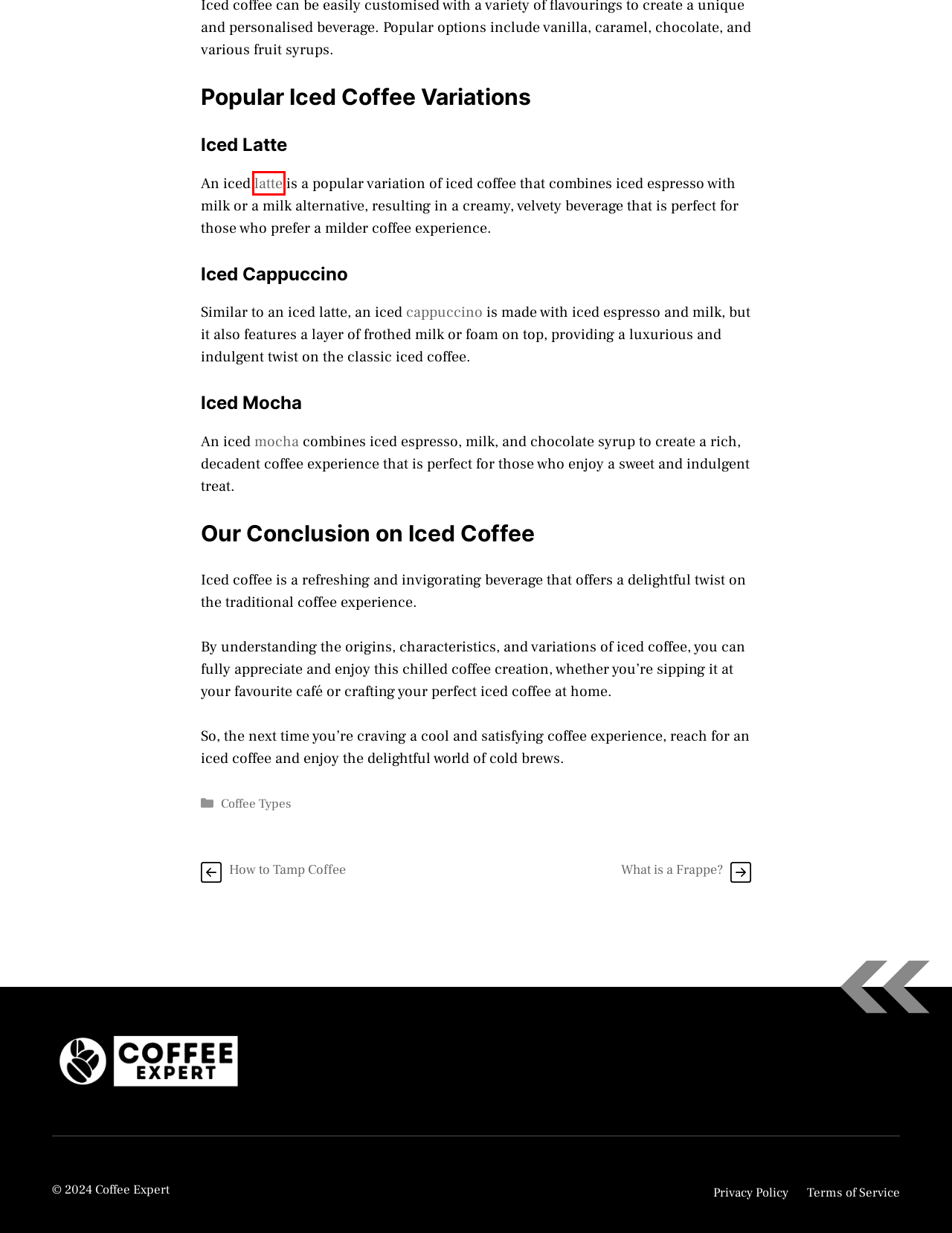You have received a screenshot of a webpage with a red bounding box indicating a UI element. Please determine the most fitting webpage description that matches the new webpage after clicking on the indicated element. The choices are:
A. What is a Frappe? - Coffee Expert
B. Coffee Tips - Coffee Expert
C. What is a Latte? - Coffee Expert
D. What is a Mocha? - Coffee Expert
E. How to Tamp Coffee - Coffee Expert
F. What is an Espresso? - Coffee Expert
G. Coffee Types - Coffee Expert
H. What is a Cappuccino? - Coffee Expert

C